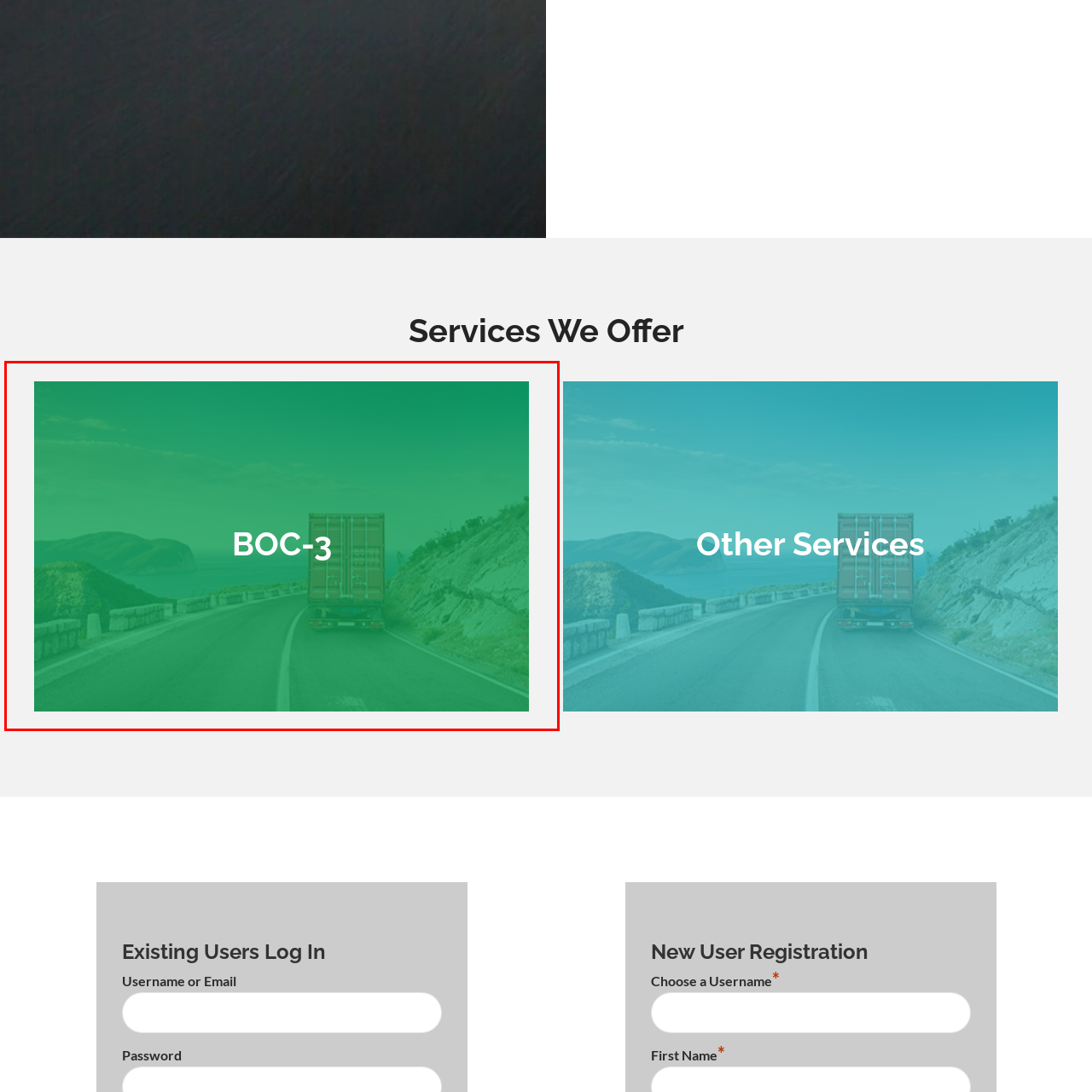Observe the image inside the red bounding box and respond to the question with a single word or phrase:
What is the mode of transportation in the background?

truck